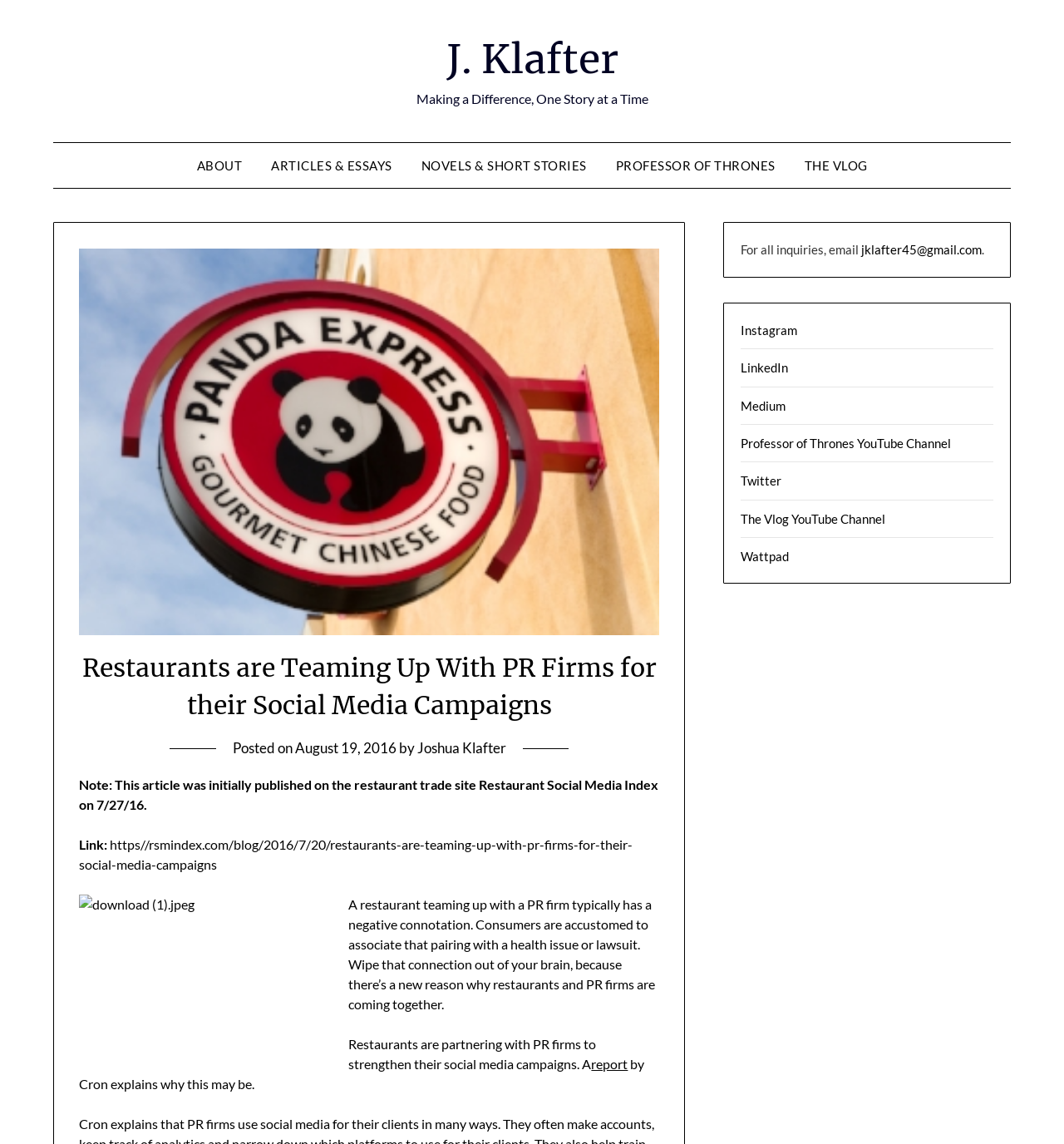Find the bounding box of the element with the following description: "report". The coordinates must be four float numbers between 0 and 1, formatted as [left, top, right, bottom].

[0.556, 0.923, 0.59, 0.937]